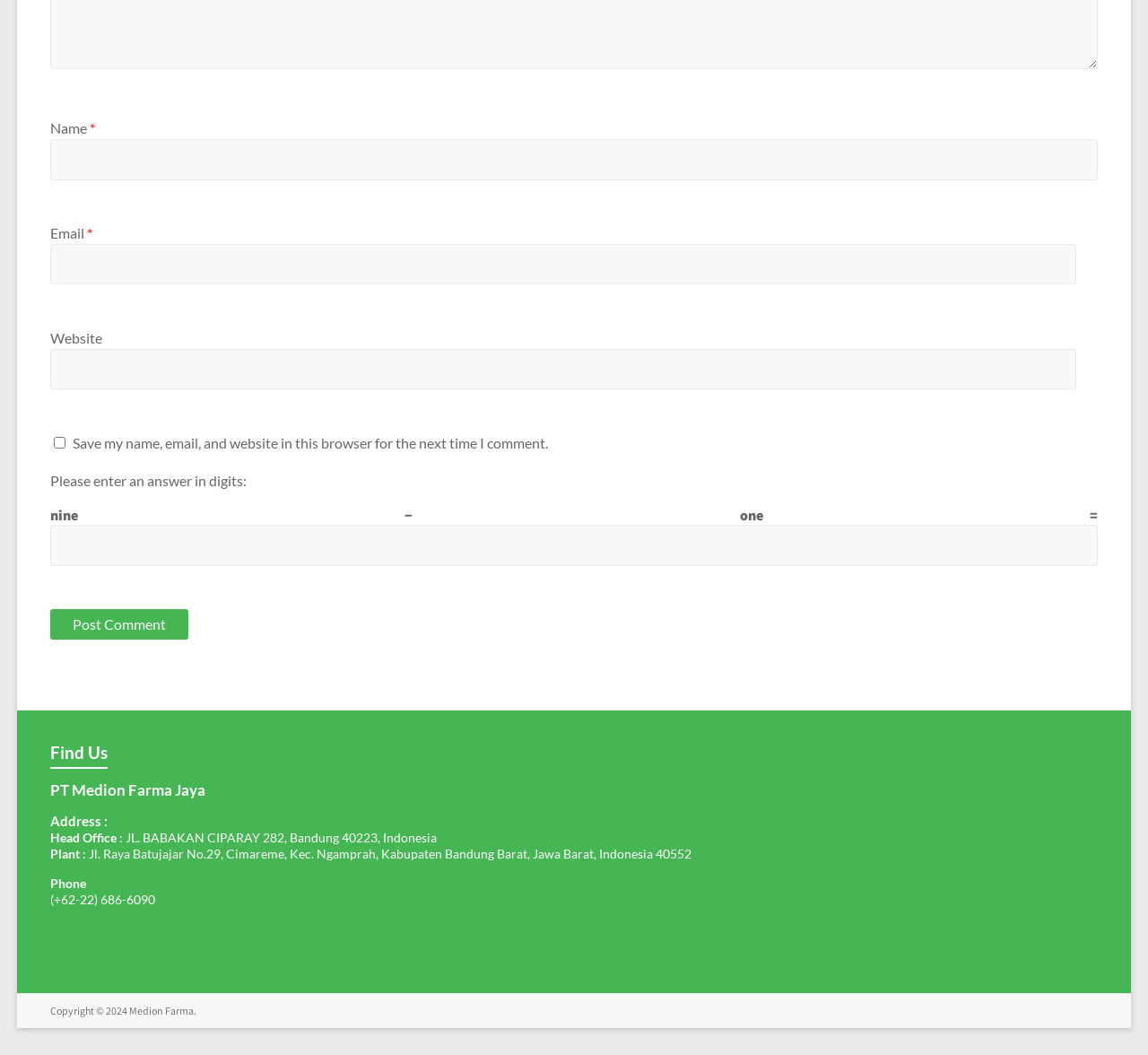Find the bounding box coordinates of the area to click in order to follow the instruction: "Input your email".

[0.044, 0.231, 0.938, 0.27]